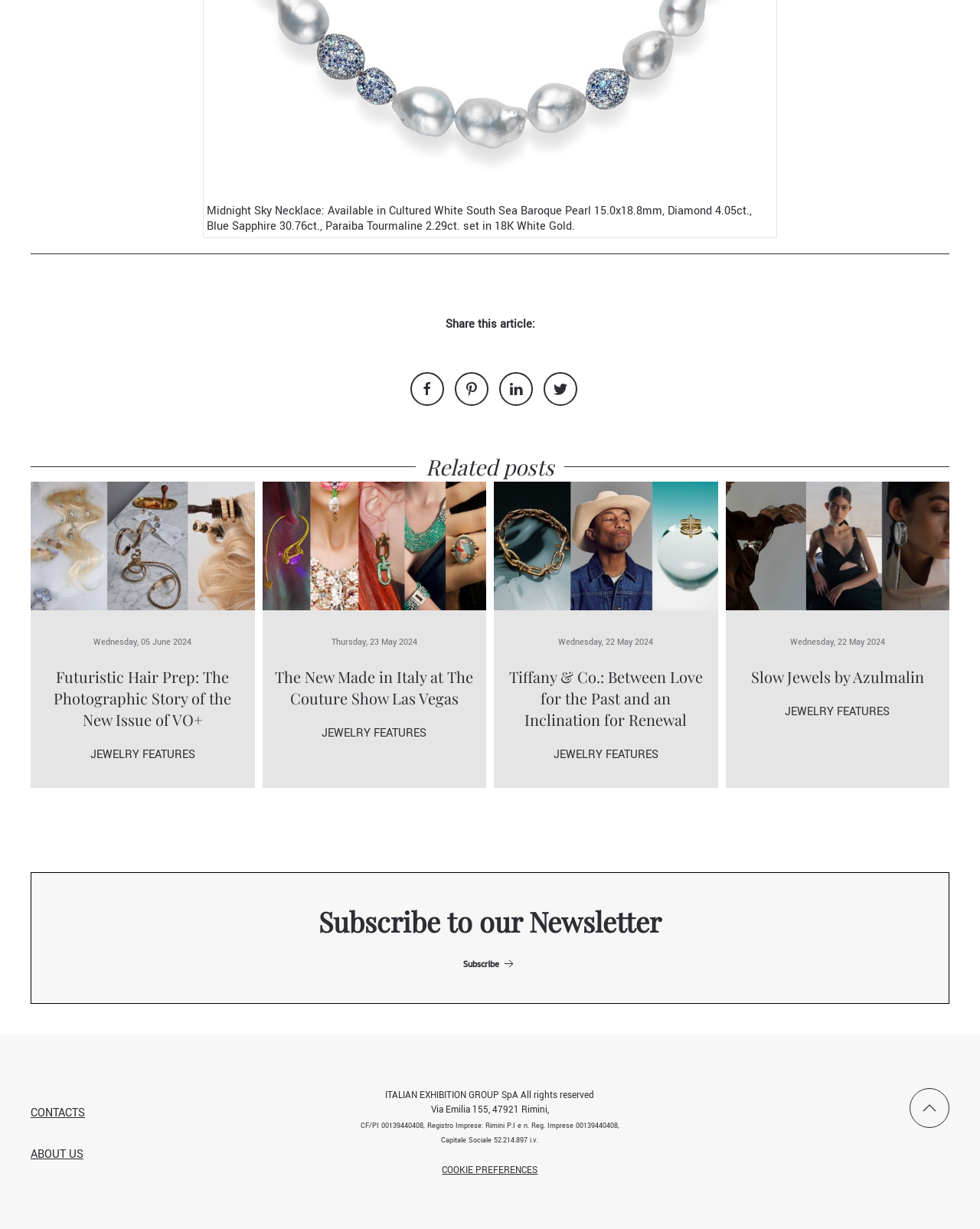Locate the coordinates of the bounding box for the clickable region that fulfills this instruction: "Contact us".

[0.031, 0.899, 0.087, 0.912]